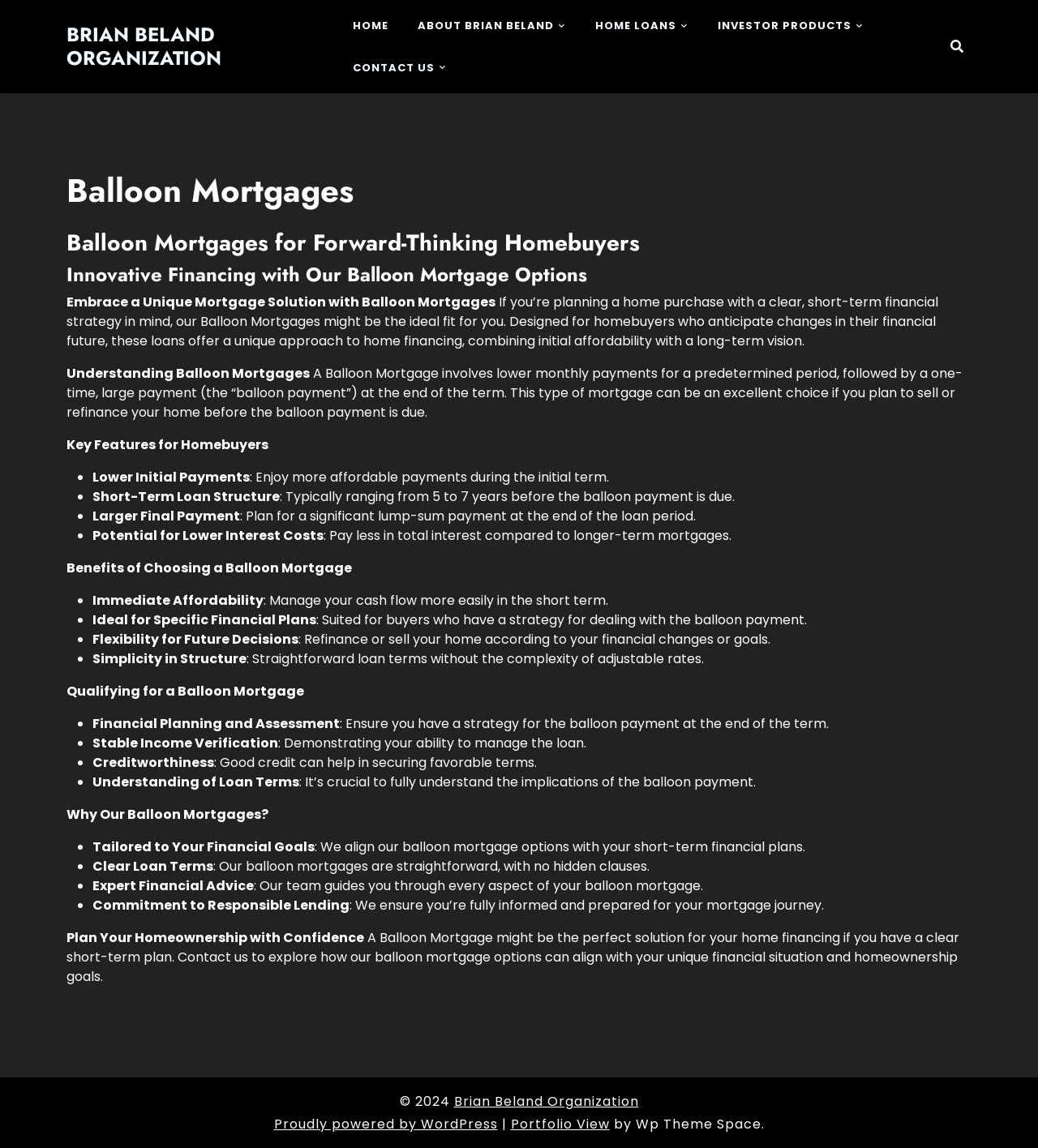Determine the bounding box coordinates of the clickable area required to perform the following instruction: "Click on the 'BRIAN BELAND ORGANIZATION' link". The coordinates should be represented as four float numbers between 0 and 1: [left, top, right, bottom].

[0.064, 0.02, 0.327, 0.061]